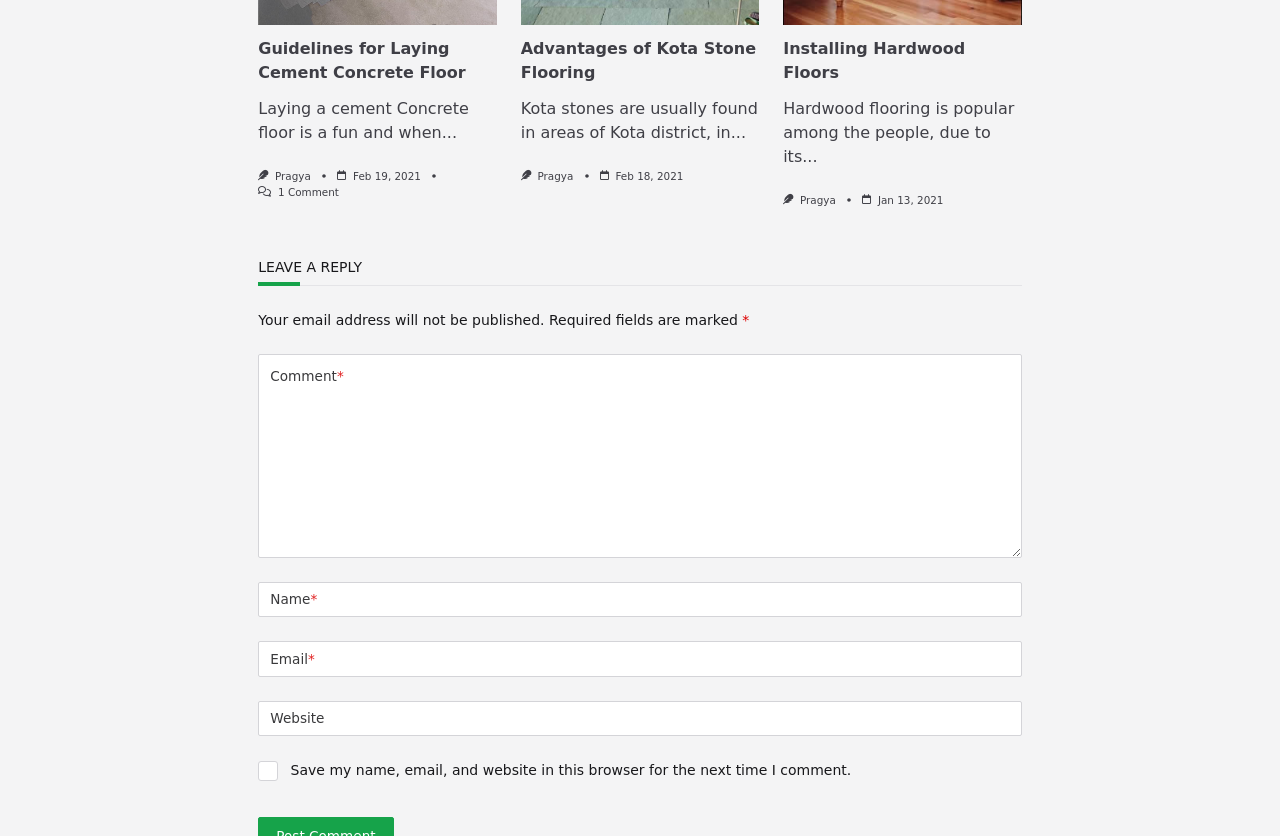Predict the bounding box coordinates for the UI element described as: "Pragya". The coordinates should be four float numbers between 0 and 1, presented as [left, top, right, bottom].

[0.215, 0.203, 0.243, 0.217]